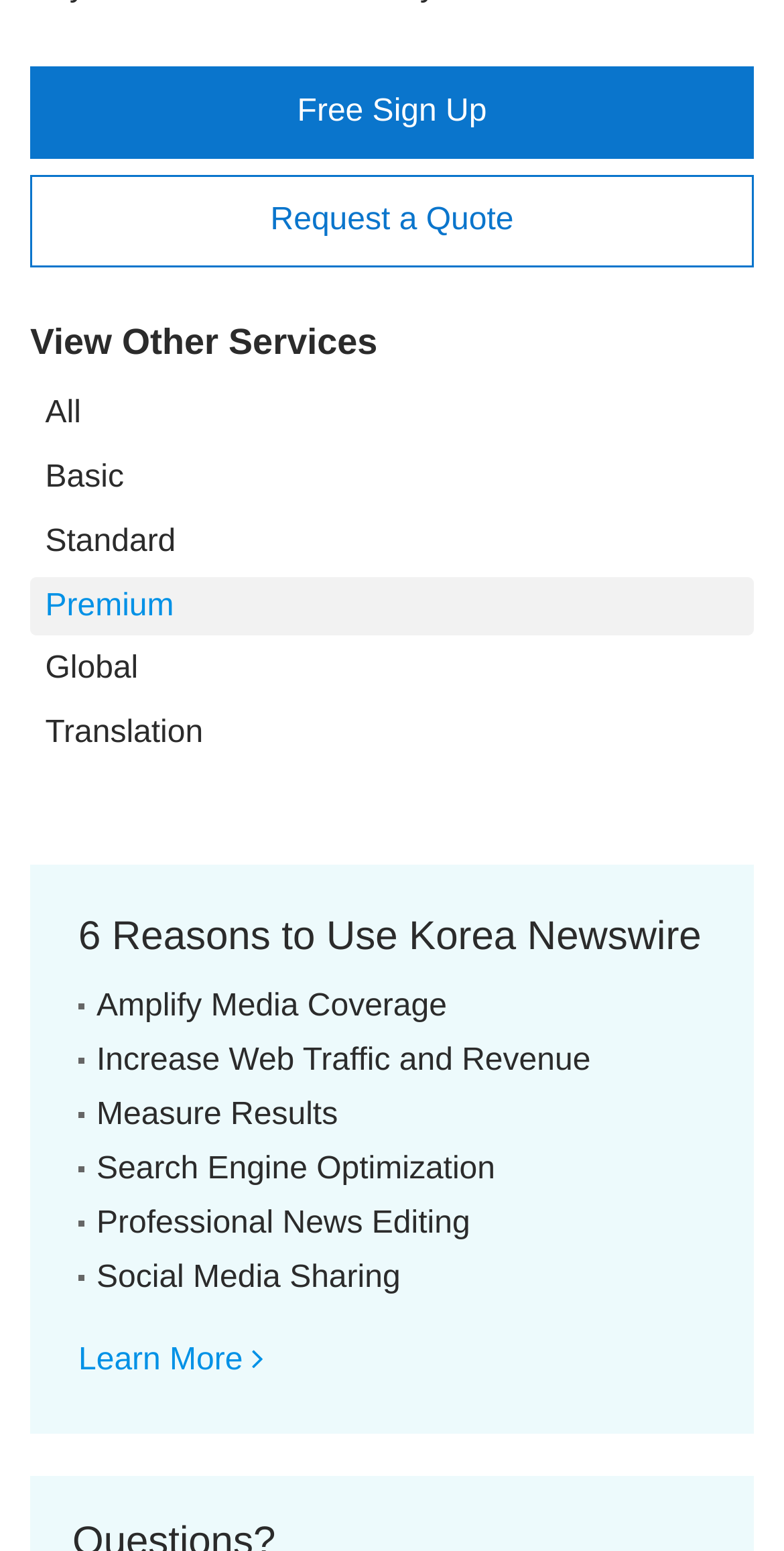Provide the bounding box for the UI element matching this description: "Request a Quote".

[0.038, 0.112, 0.962, 0.172]